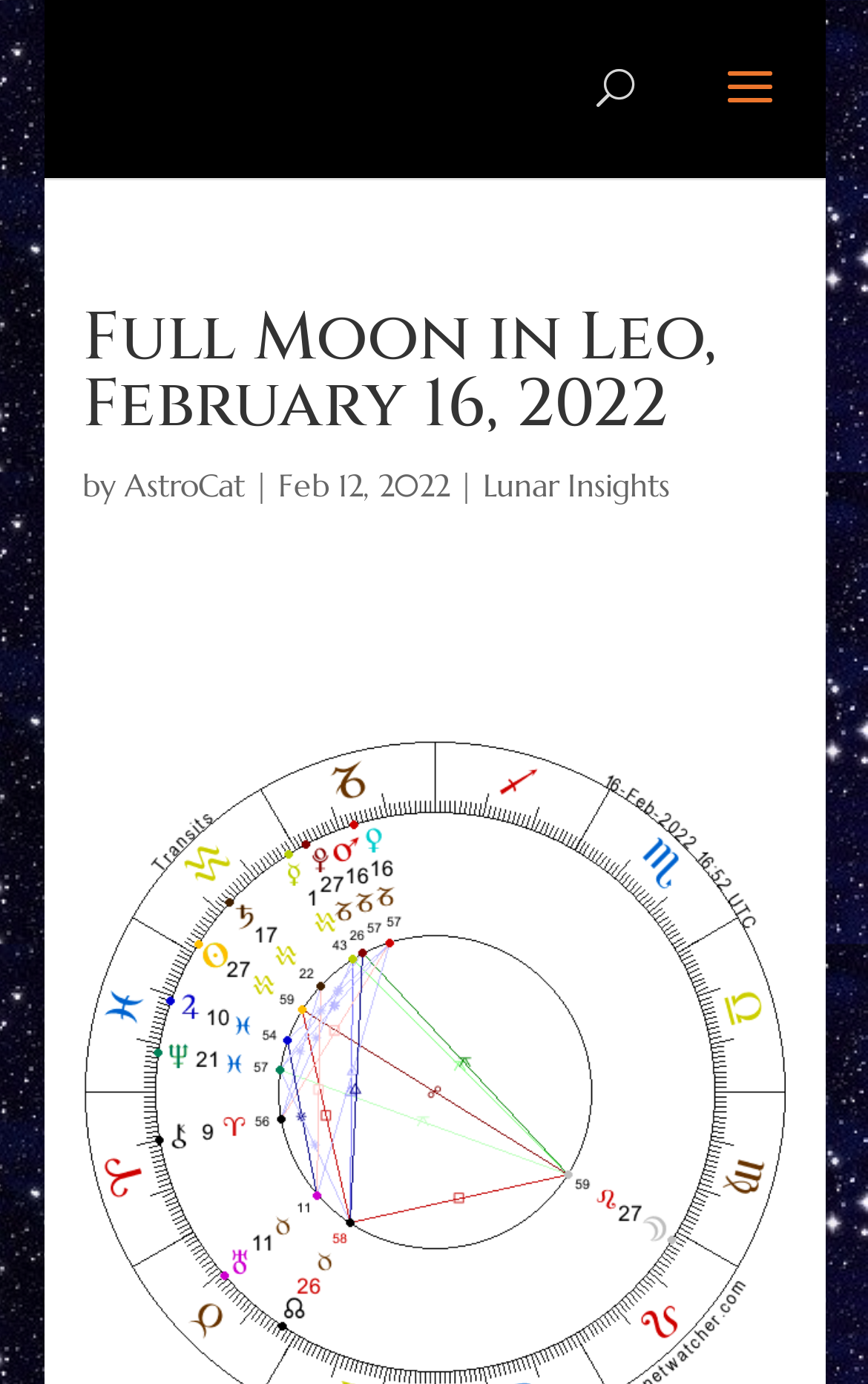Use one word or a short phrase to answer the question provided: 
What is the date of the Full Moon in Leo?

Feb 16, 2022